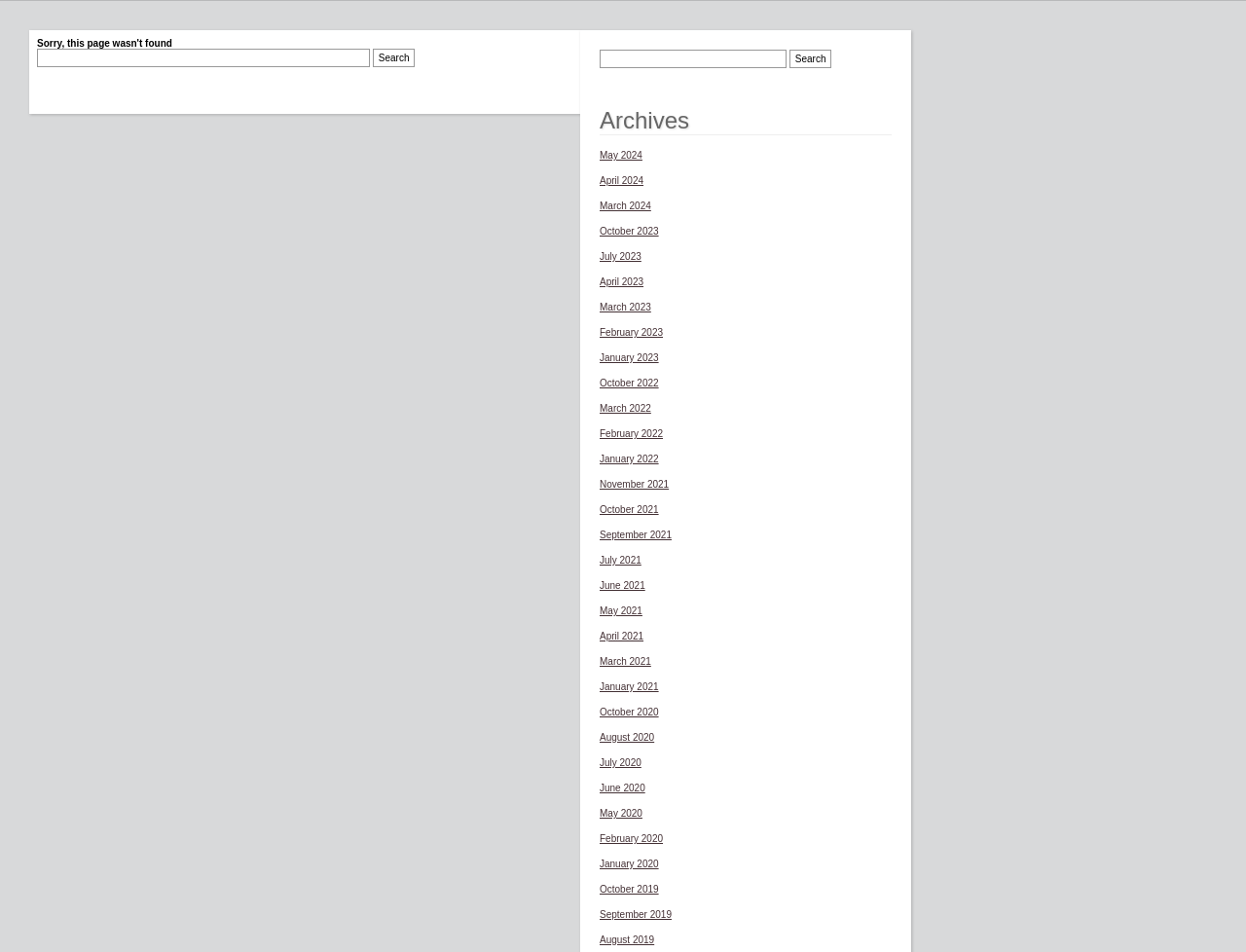Please identify the bounding box coordinates of the clickable area that will fulfill the following instruction: "Search for something". The coordinates should be in the format of four float numbers between 0 and 1, i.e., [left, top, right, bottom].

[0.299, 0.051, 0.333, 0.071]